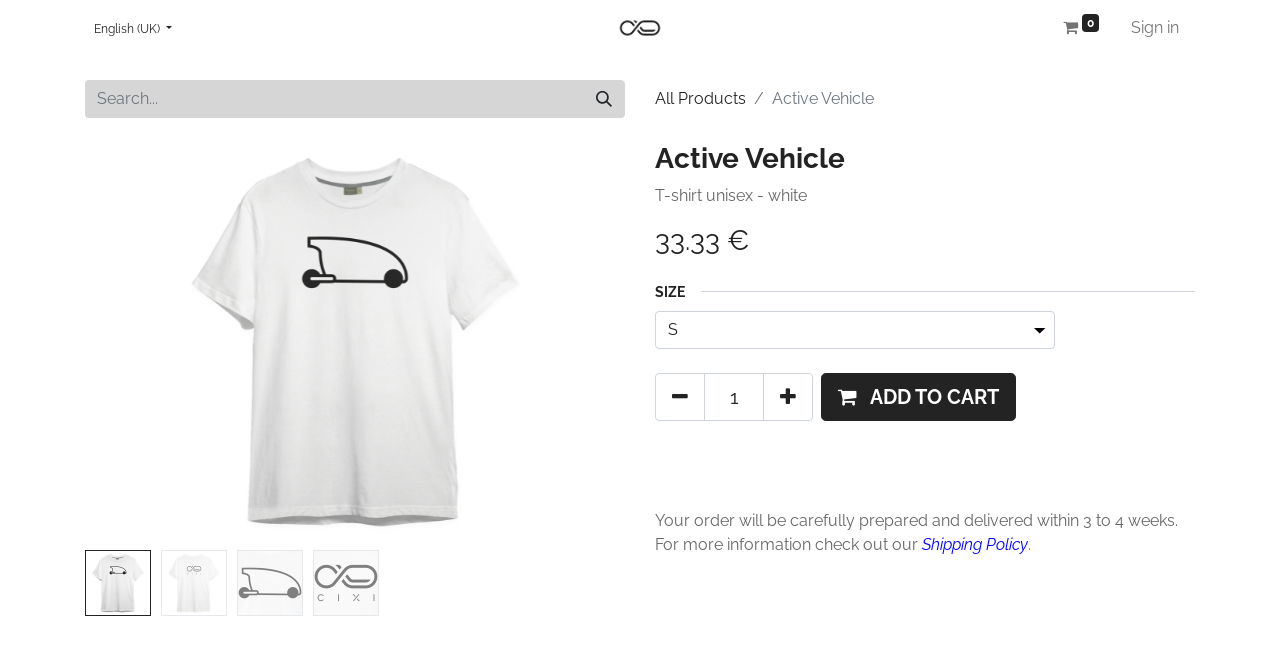Using the element description provided, determine the bounding box coordinates in the format (top-left x, top-left y, bottom-right x, bottom-right y). Ensure that all values are floating point numbers between 0 and 1. Element description: input value="1" name="add_qty" value="1"

[0.55, 0.558, 0.597, 0.63]